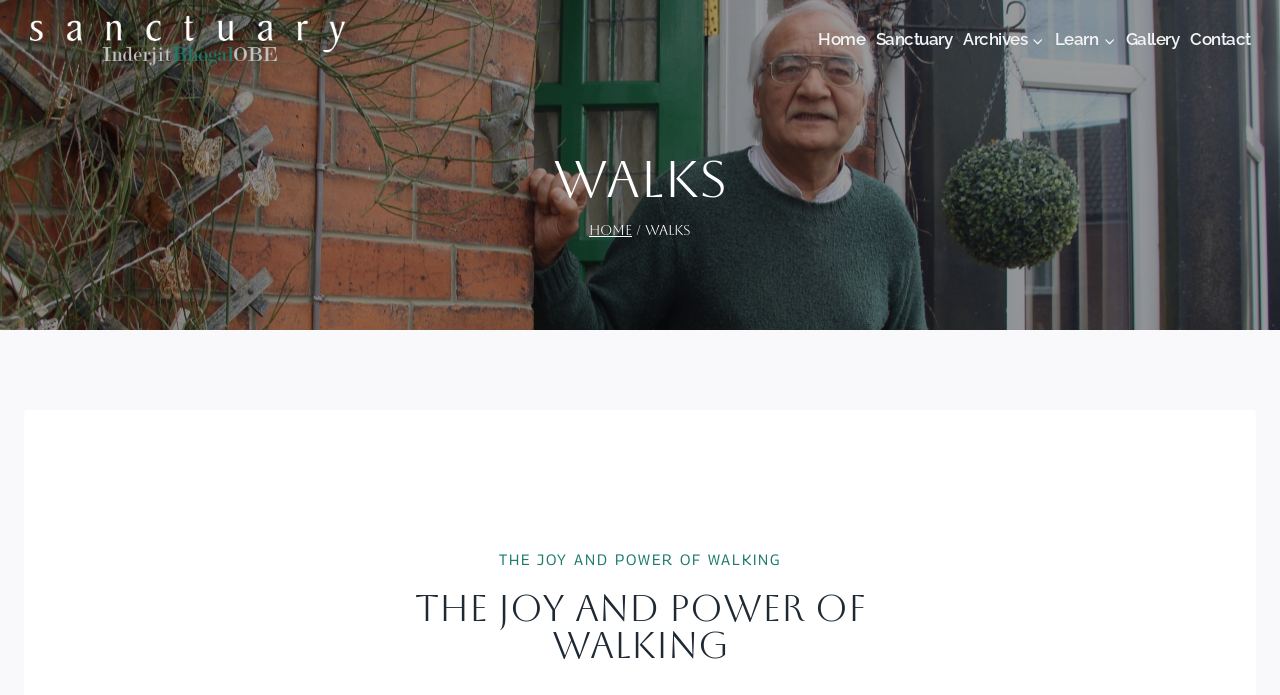How many headings are on the webpage?
Using the image, provide a detailed and thorough answer to the question.

There are three headings on the webpage: 'Walks' at the top, 'THE JOY AND POWER OF WALKING' in the middle, and 'The Joy And Power Of Walking' at the bottom.